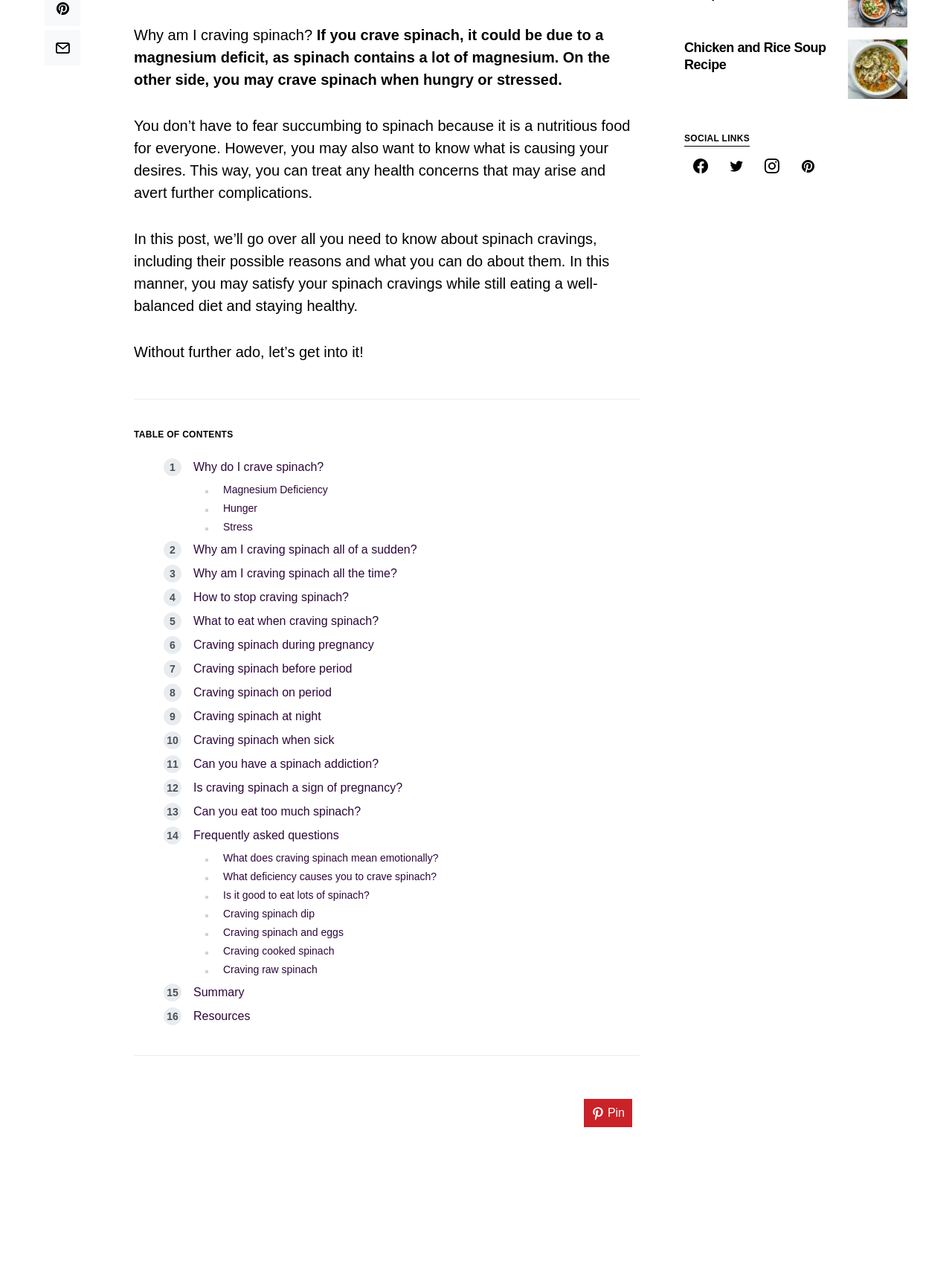Given the description of a UI element: "Stress", identify the bounding box coordinates of the matching element in the webpage screenshot.

[0.234, 0.409, 0.268, 0.418]